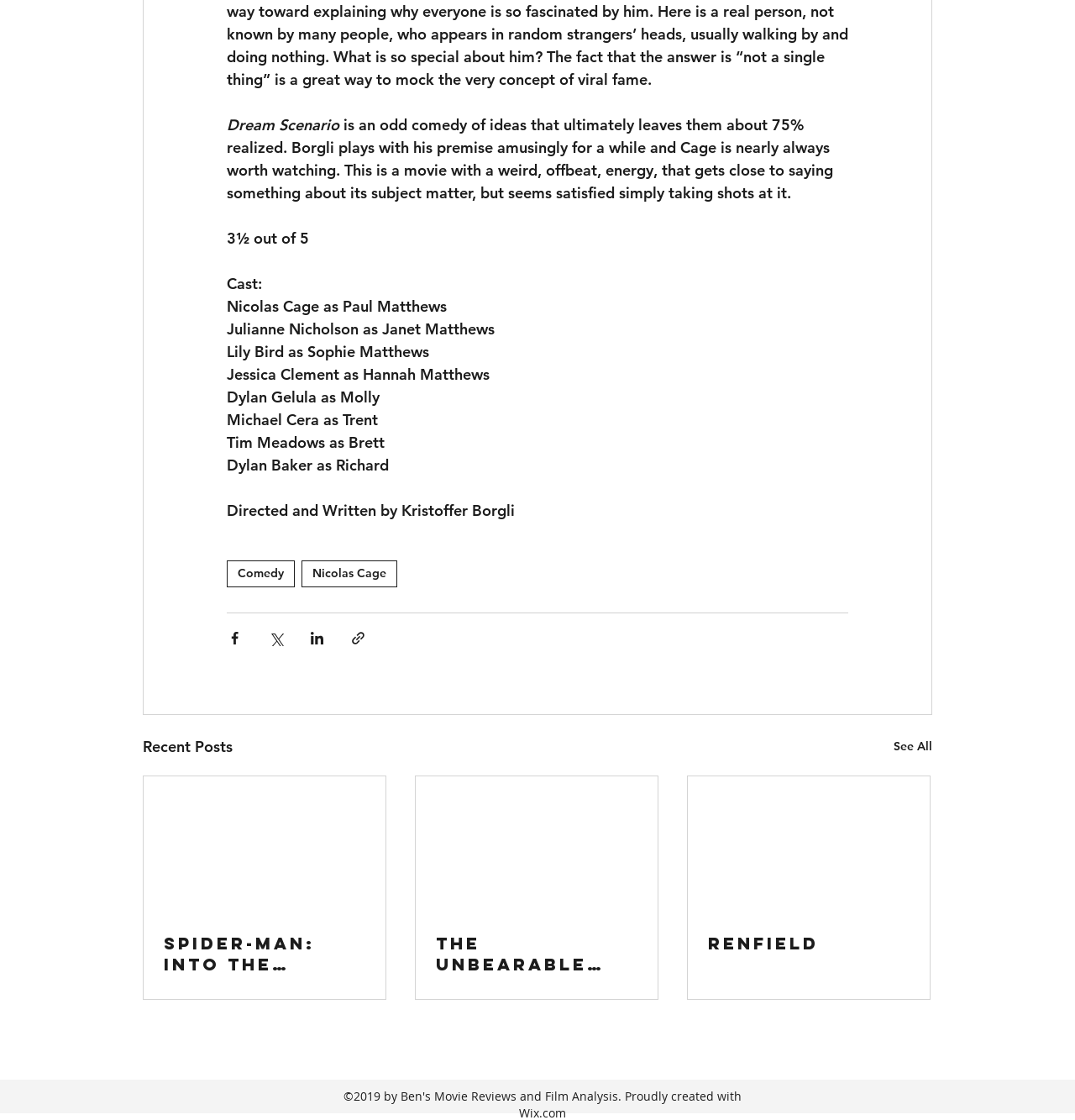Answer this question using a single word or a brief phrase:
Who plays the role of Paul Matthews?

Nicolas Cage